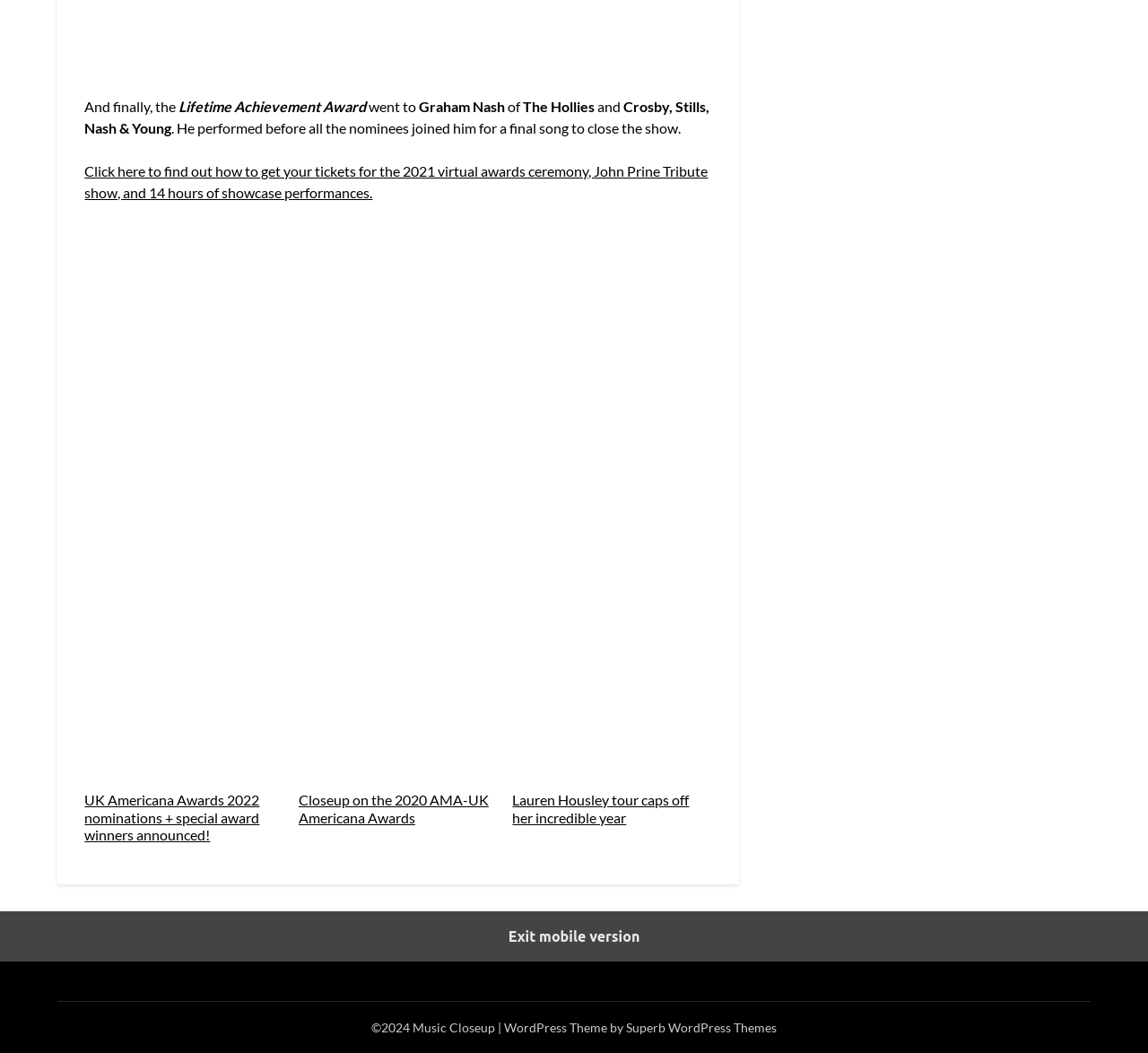Reply to the question with a brief word or phrase: What is the category of the related posts section?

Americana Awards